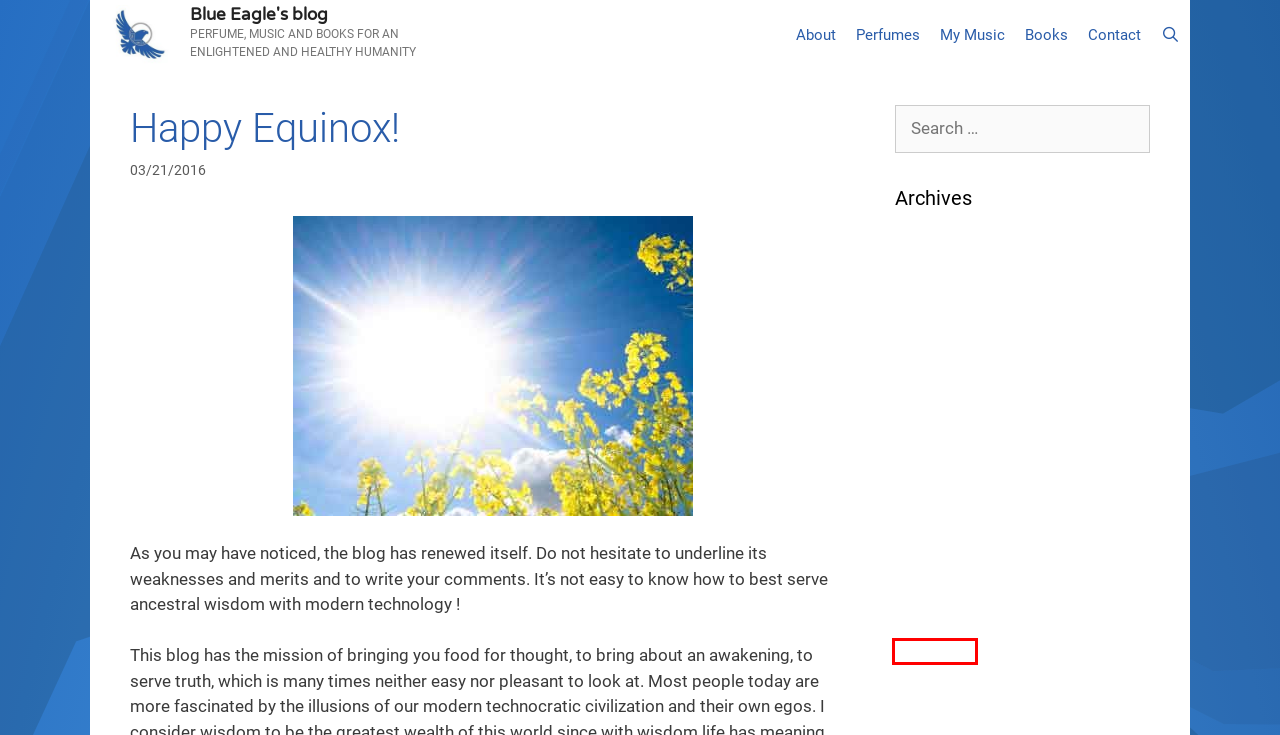A screenshot of a webpage is provided, featuring a red bounding box around a specific UI element. Identify the webpage description that most accurately reflects the new webpage after interacting with the selected element. Here are the candidates:
A. April 2024 - Blue Eagle's blog
B. About - Blue Eagle's blog
C. January 2024 - Blue Eagle's blog
D. Contact - Blue Eagle's blog
E. March 2024 - Blue Eagle's blog
F. April 2023 - Blue Eagle's blog
G. March 2023 - Blue Eagle's blog
H. My Perfumes - Blue Eagle's blog

F